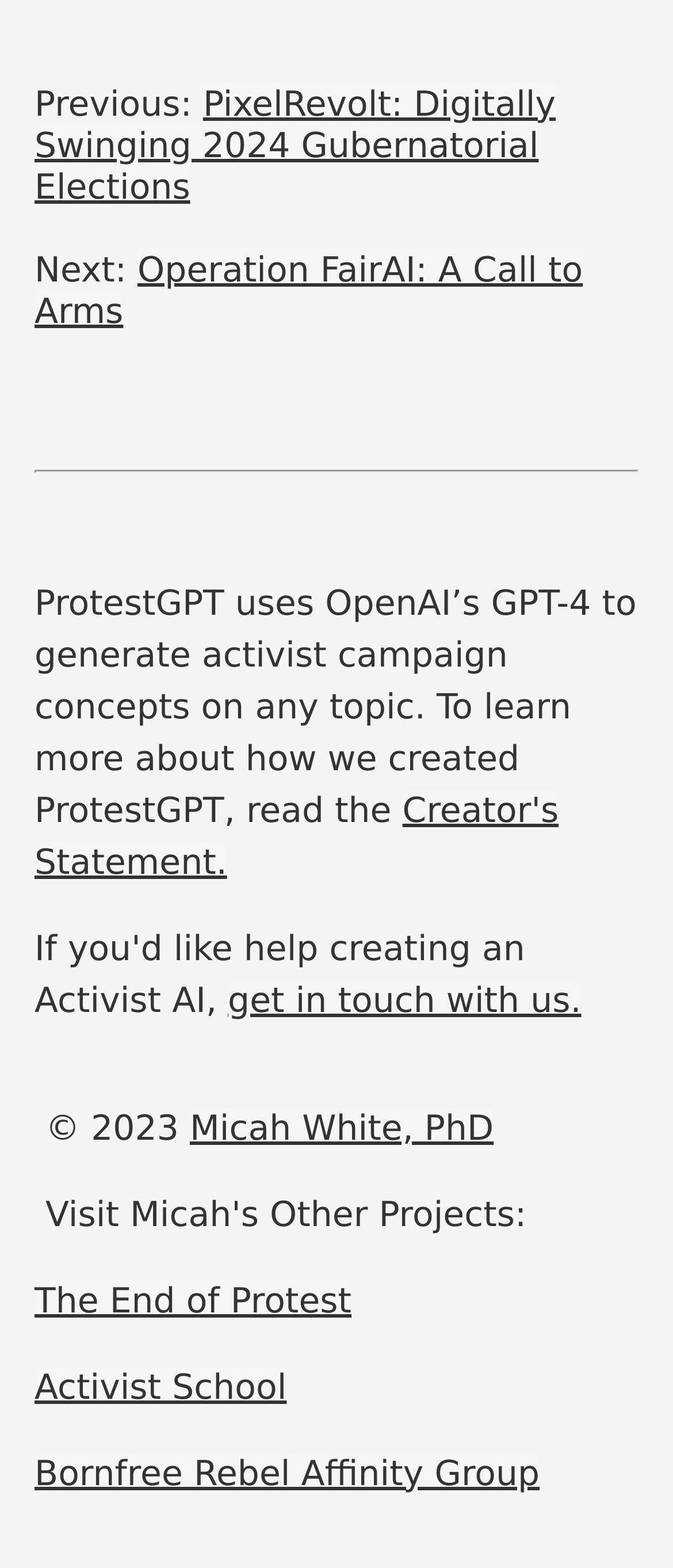What is the topic of the link 'The End of Protest'?
Answer the question with as much detail as possible.

The link 'The End of Protest' is present on the webpage, and based on the title, it can be inferred that the topic of the link is related to protest.